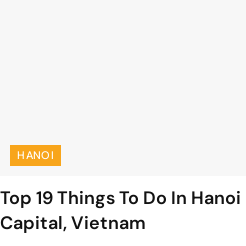Answer in one word or a short phrase: 
What is the purpose of the graphic?

To attract tourists